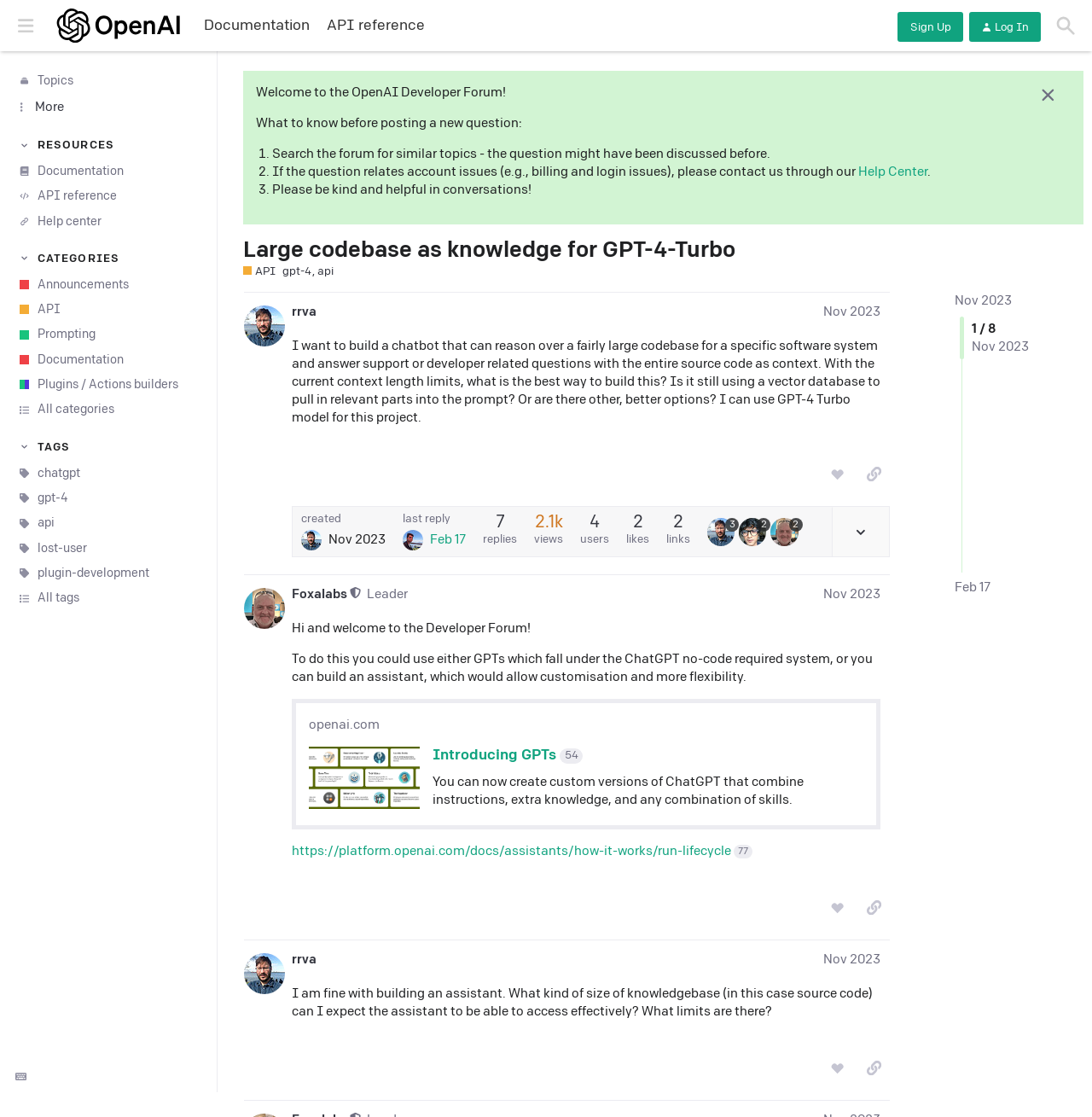How many tags are associated with the first post?
Based on the image content, provide your answer in one word or a short phrase.

2